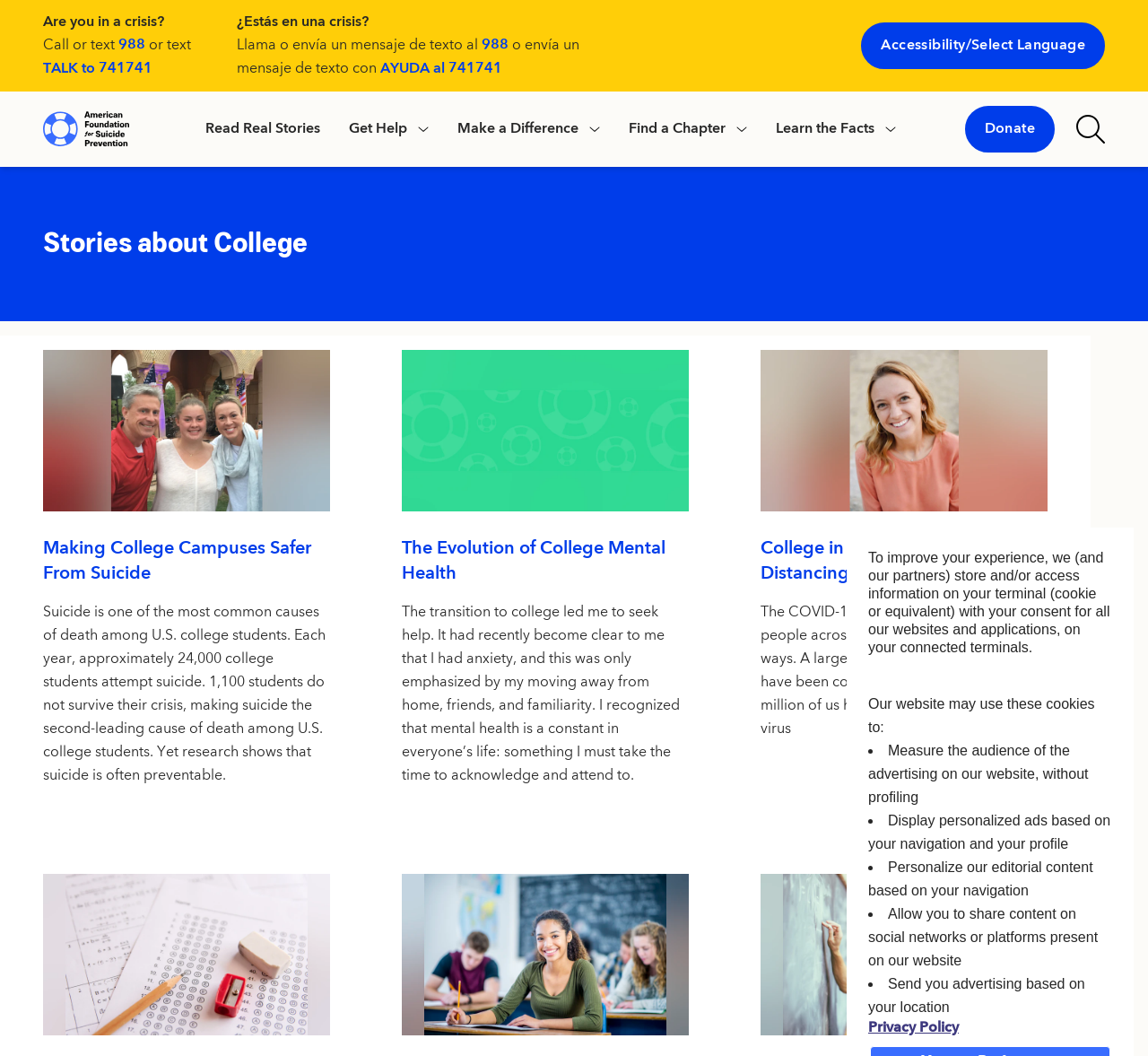Please determine the bounding box coordinates of the element's region to click for the following instruction: "Get help by clicking the downward arrow".

[0.294, 0.102, 0.383, 0.143]